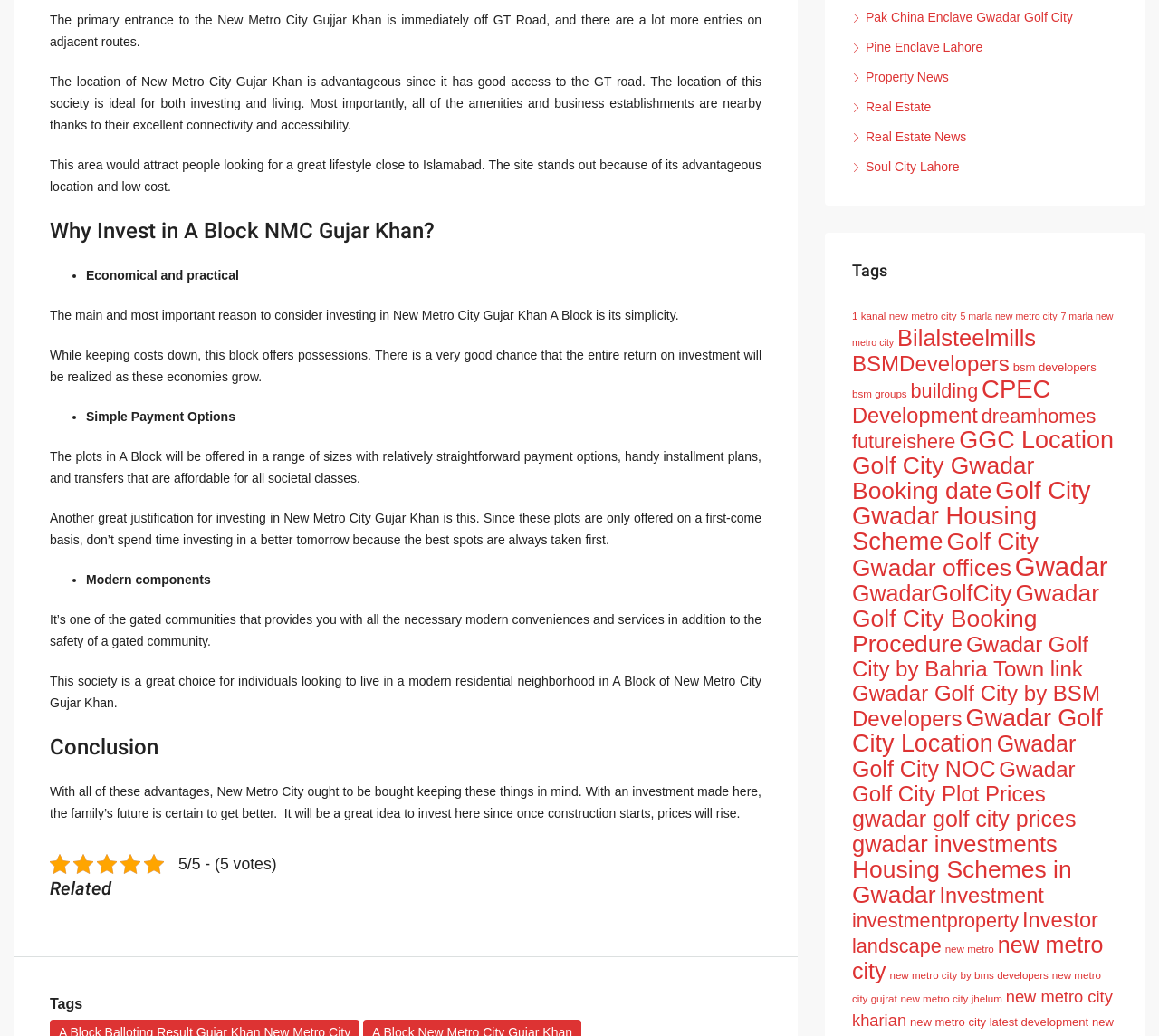Respond with a single word or short phrase to the following question: 
What is the advantage of investing in New Metro City Gujar Khan?

Good return on investment